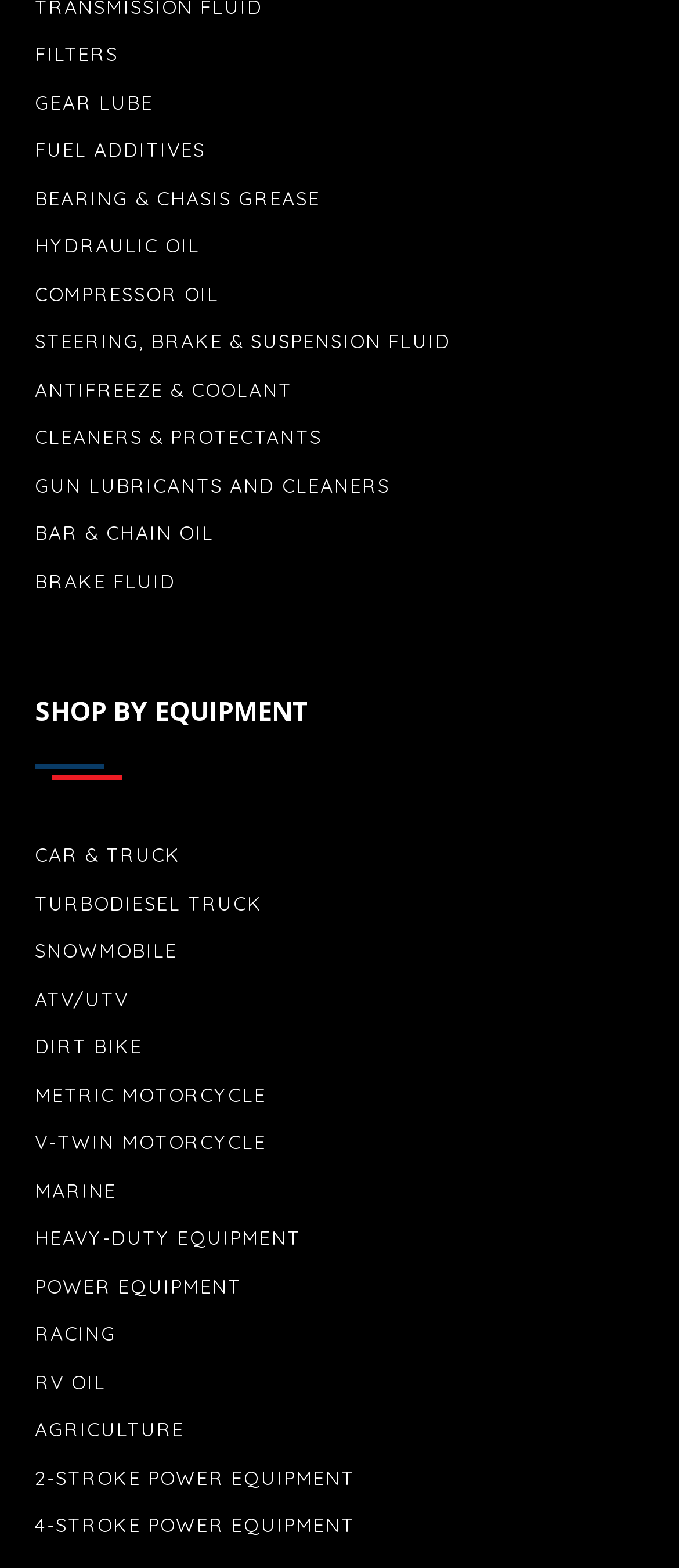Please identify the bounding box coordinates of the area that needs to be clicked to follow this instruction: "View CAR & TRUCK equipment".

[0.051, 0.537, 0.267, 0.553]